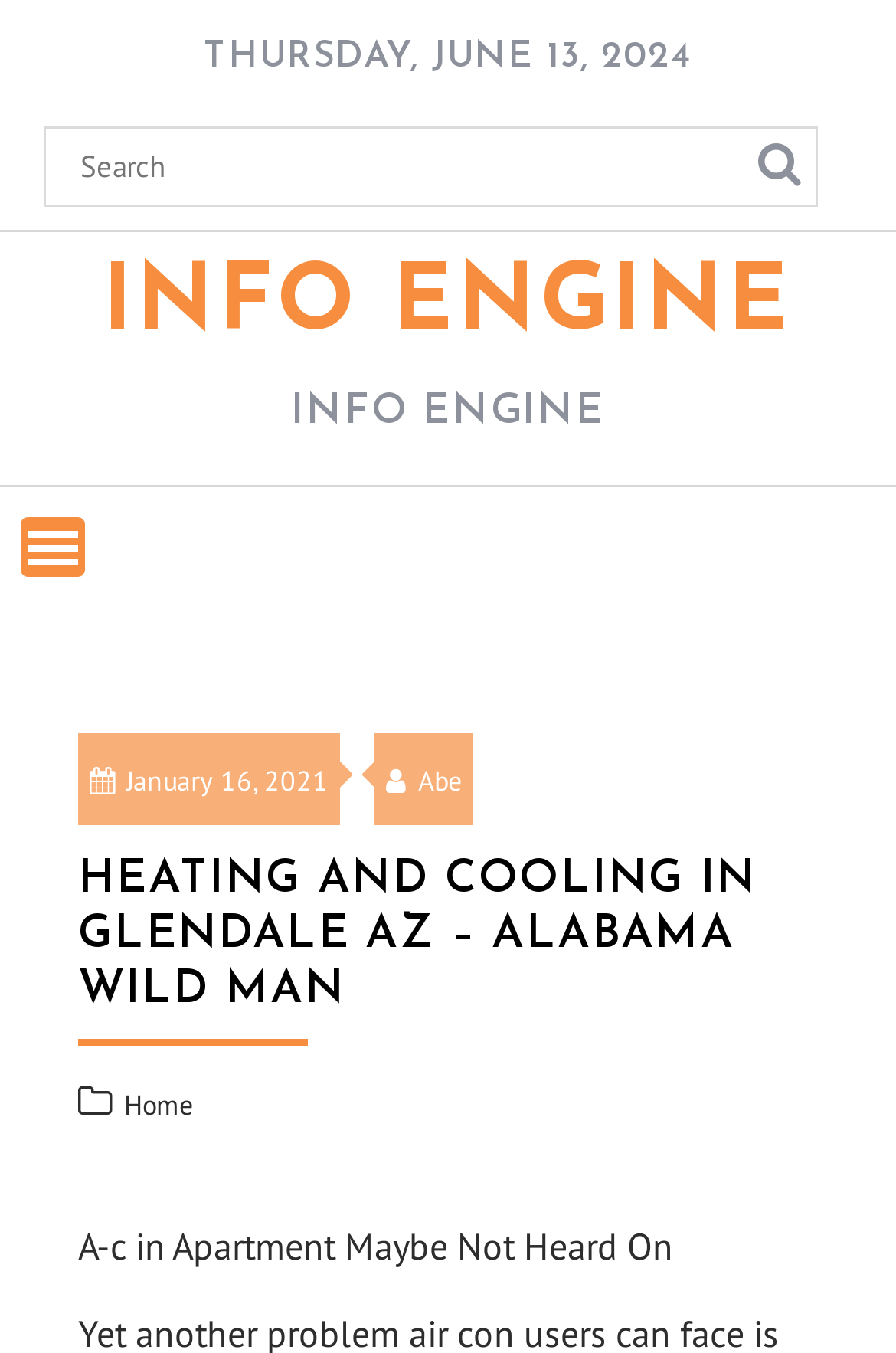Based on the image, please respond to the question with as much detail as possible:
What is the problem discussed on the webpage?

I found the problem discussed on the webpage by looking at the StaticText element with the text 'A-c in Apartment Maybe Not Heard On Yet another problem air con users can face is the AC which is not turning' which is located at the bottom of the webpage.